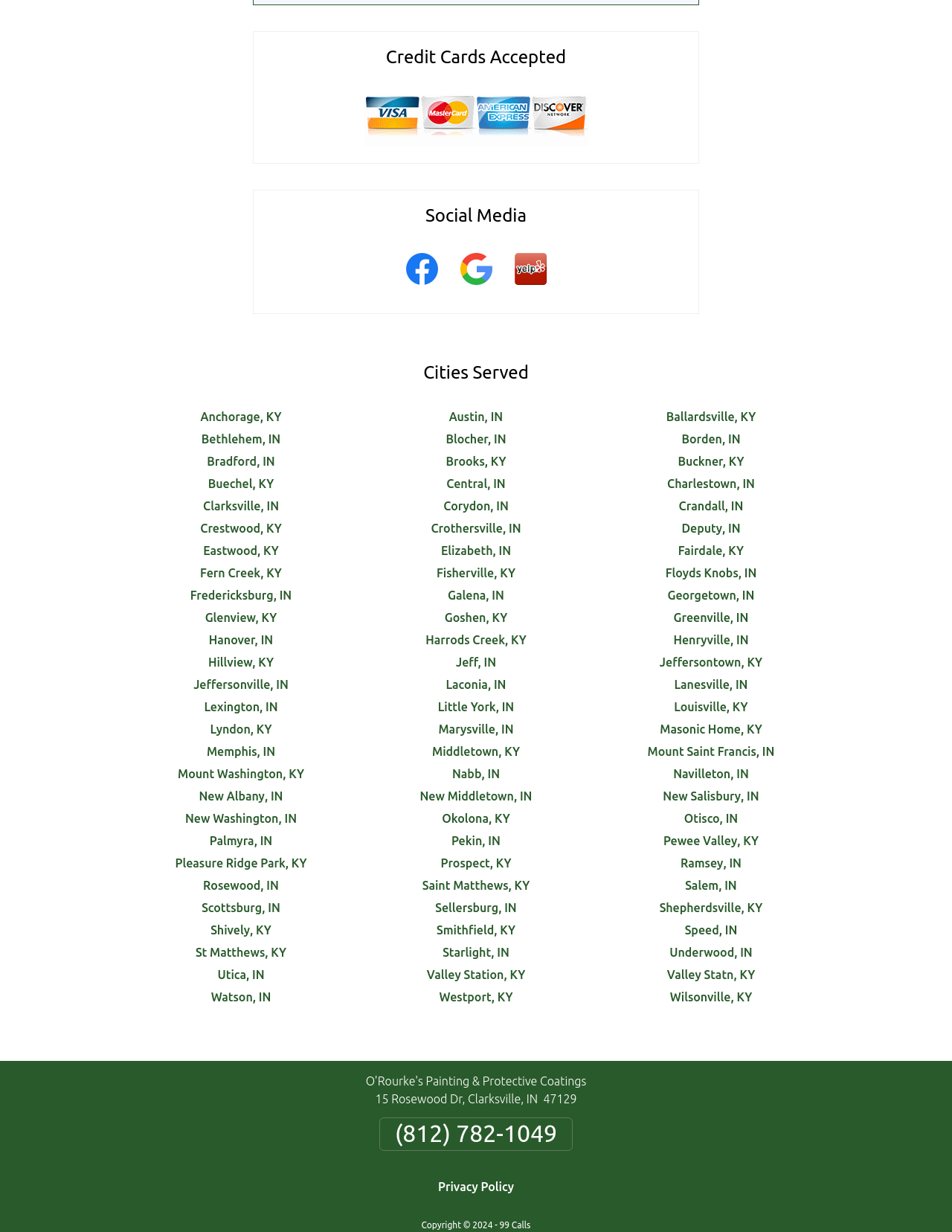Determine the bounding box coordinates of the section to be clicked to follow the instruction: "Read more about Volkswagen's software issues". The coordinates should be given as four float numbers between 0 and 1, formatted as [left, top, right, bottom].

None